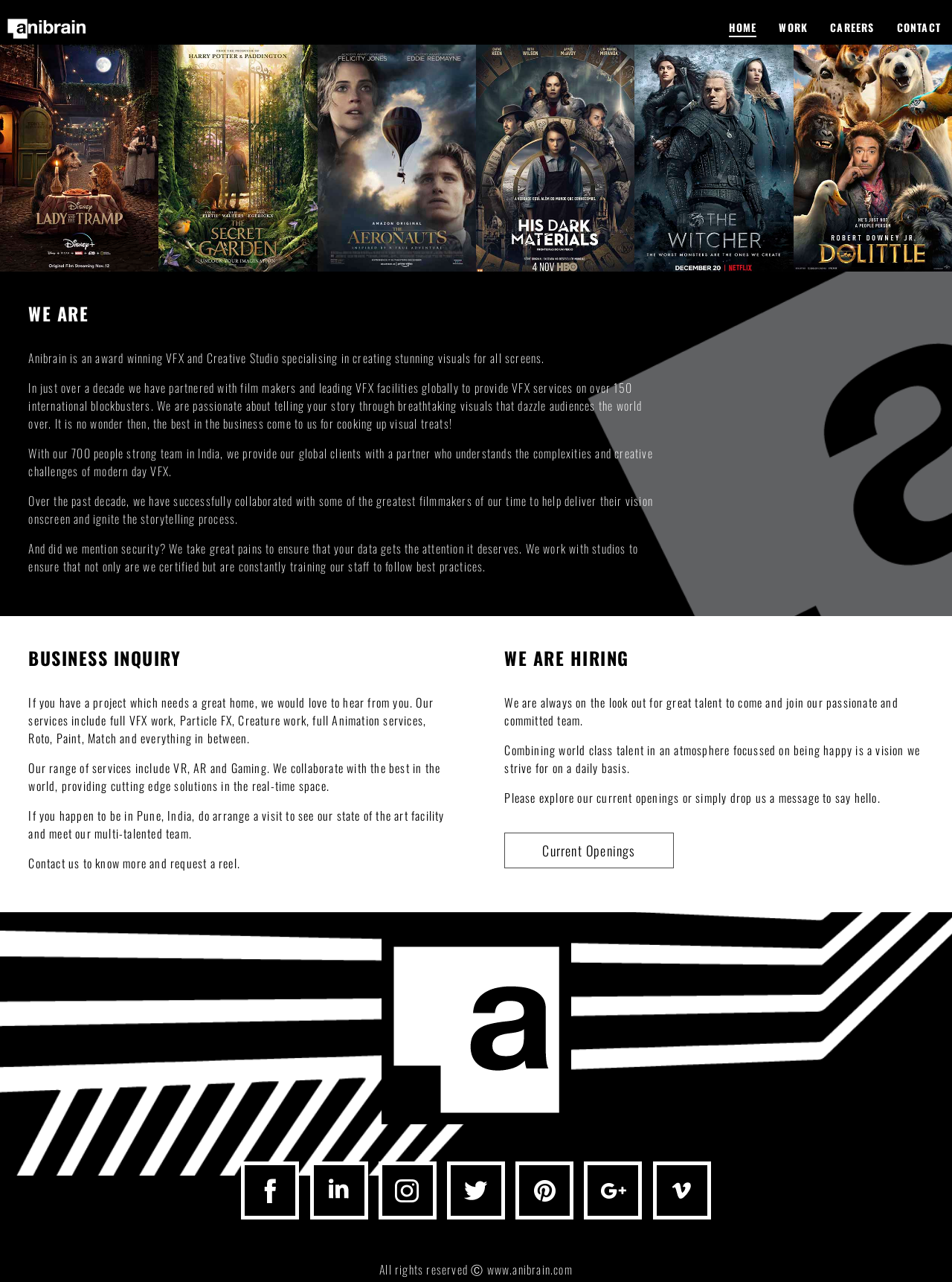What is the company's team size in India?
Please respond to the question with a detailed and well-explained answer.

I read the StaticText element [123] which states 'With our 700 people strong team in India, we provide our global clients with a partner who understands the complexities and creative challenges of modern day VFX.' This indicates that the company has a team of 700 people in India.